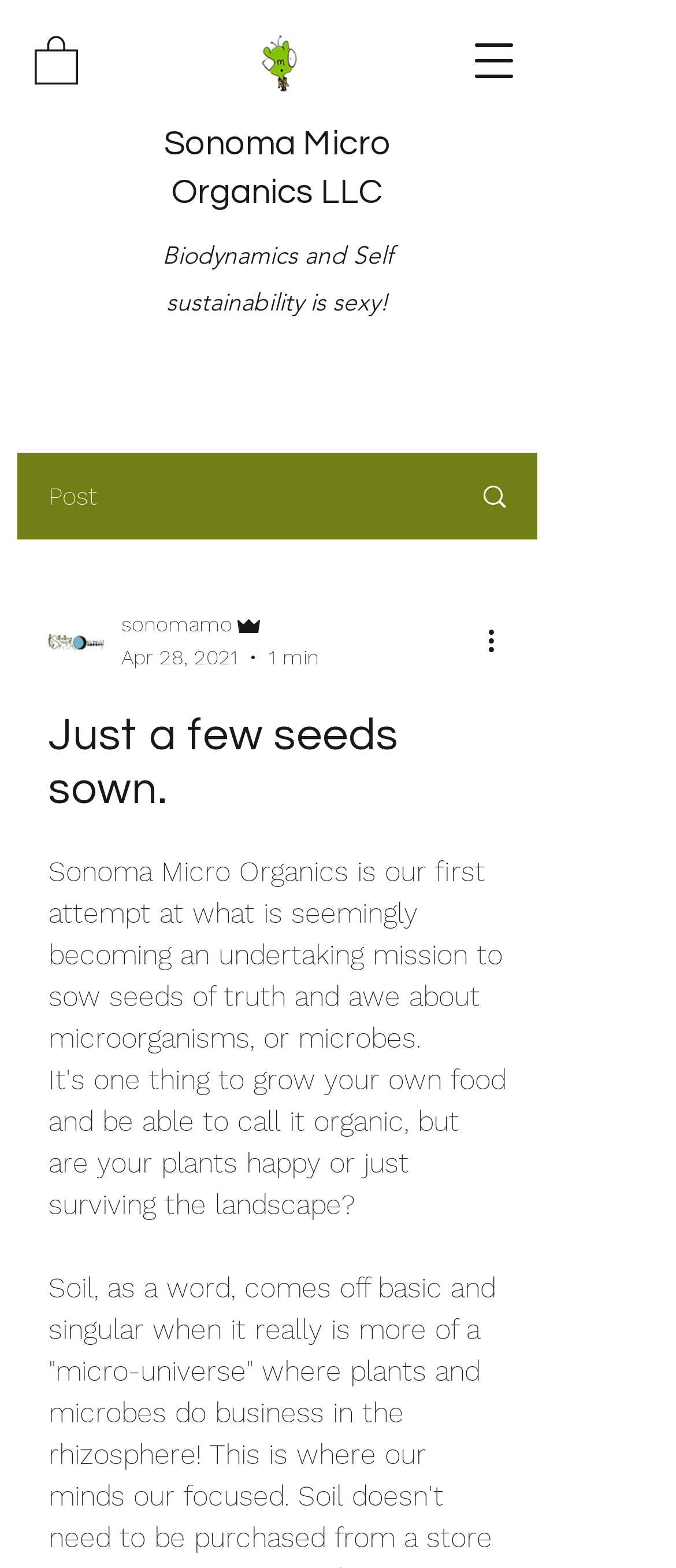Give a succinct answer to this question in a single word or phrase: 
What is the purpose of the button?

Open navigation menu